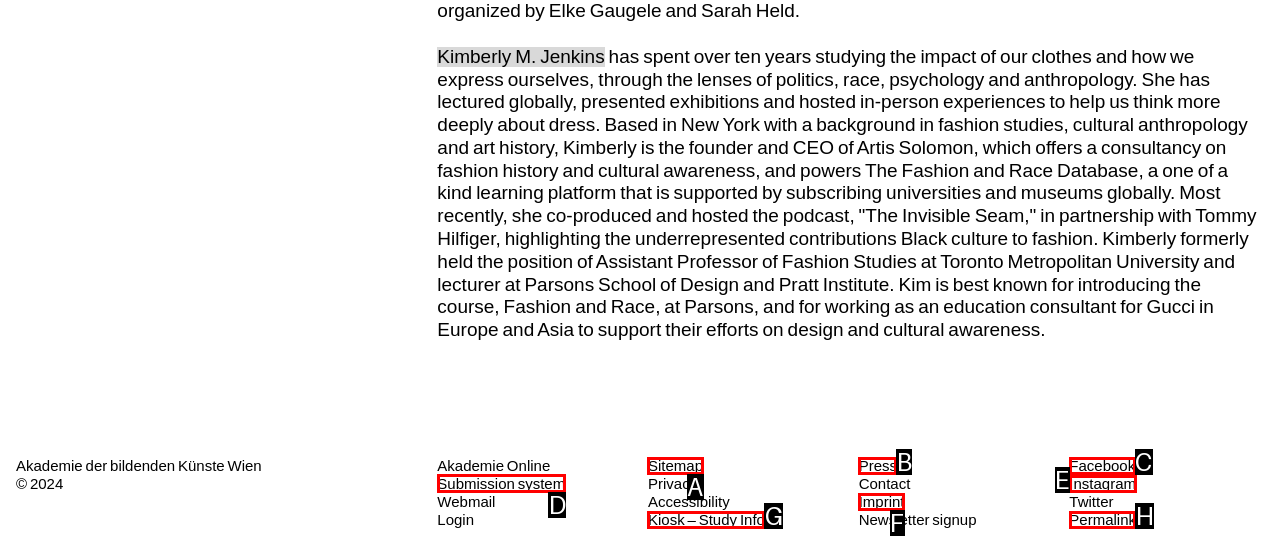Given the task: go to Submission system, point out the letter of the appropriate UI element from the marked options in the screenshot.

D